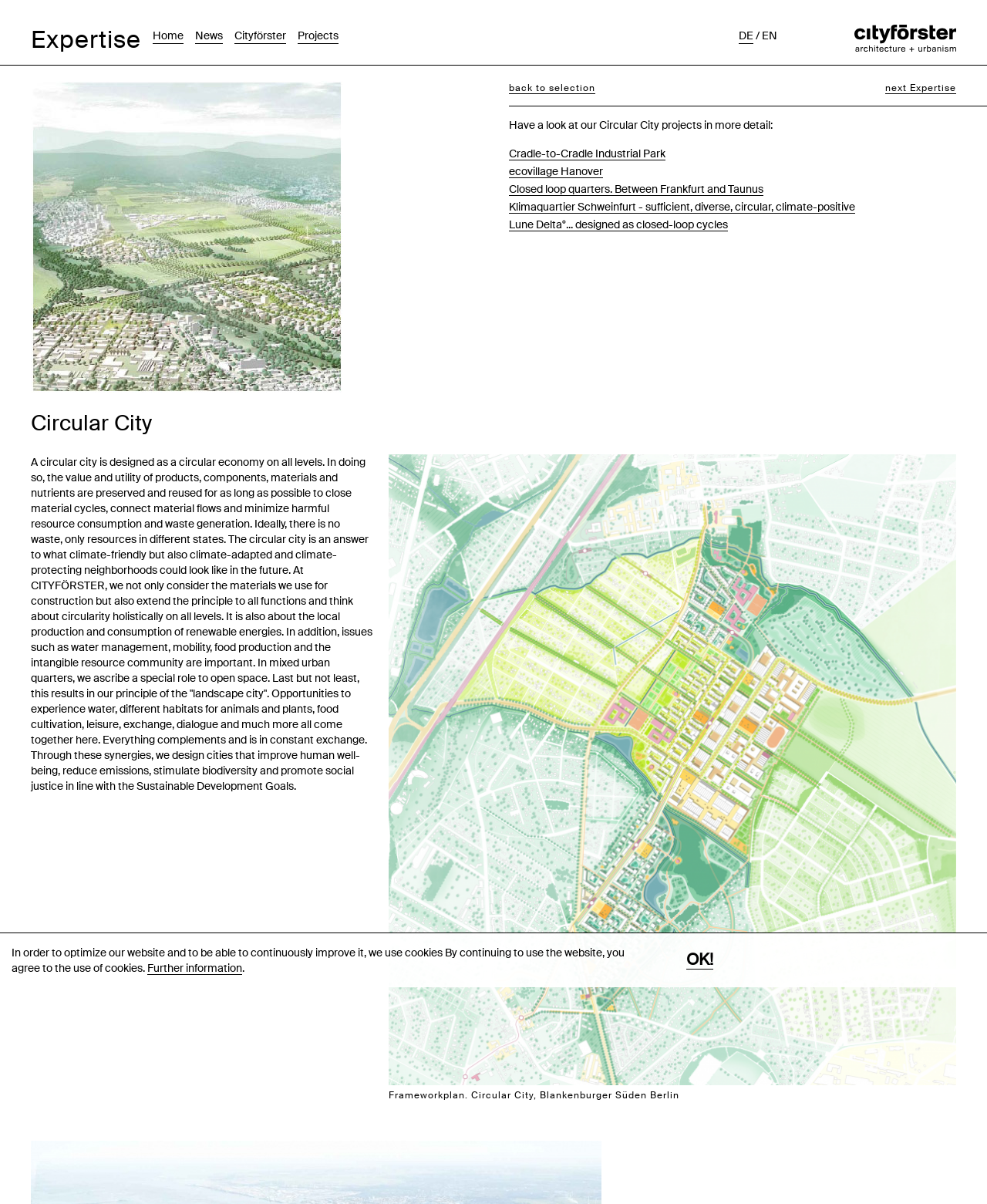What is the relationship between CITYFÖRSTER and circular city design?
Using the visual information, answer the question in a single word or phrase.

CITYFÖRSTER considers circularity holistically